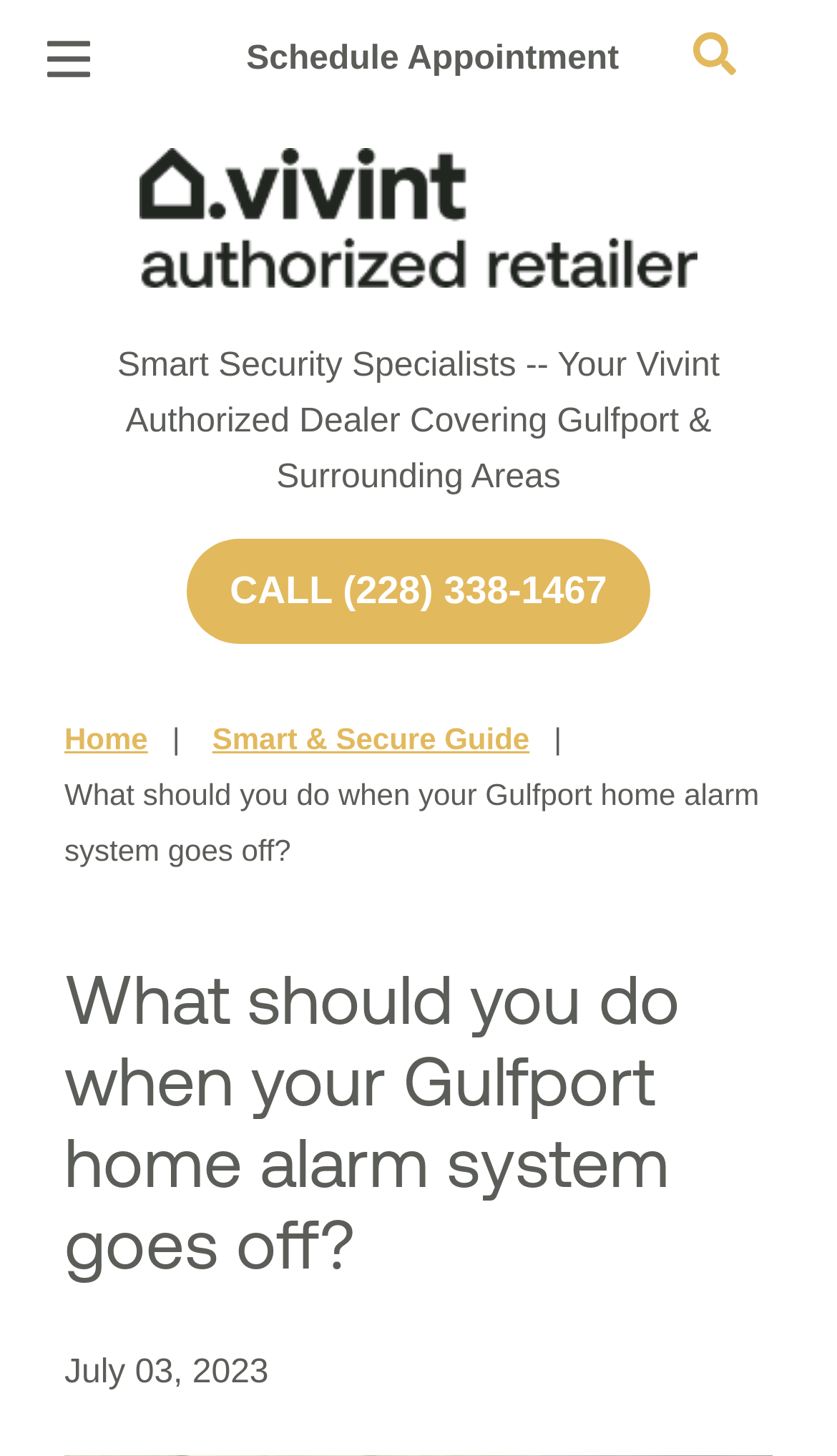Please find the bounding box coordinates for the clickable element needed to perform this instruction: "Schedule an appointment".

[0.269, 0.008, 0.765, 0.071]